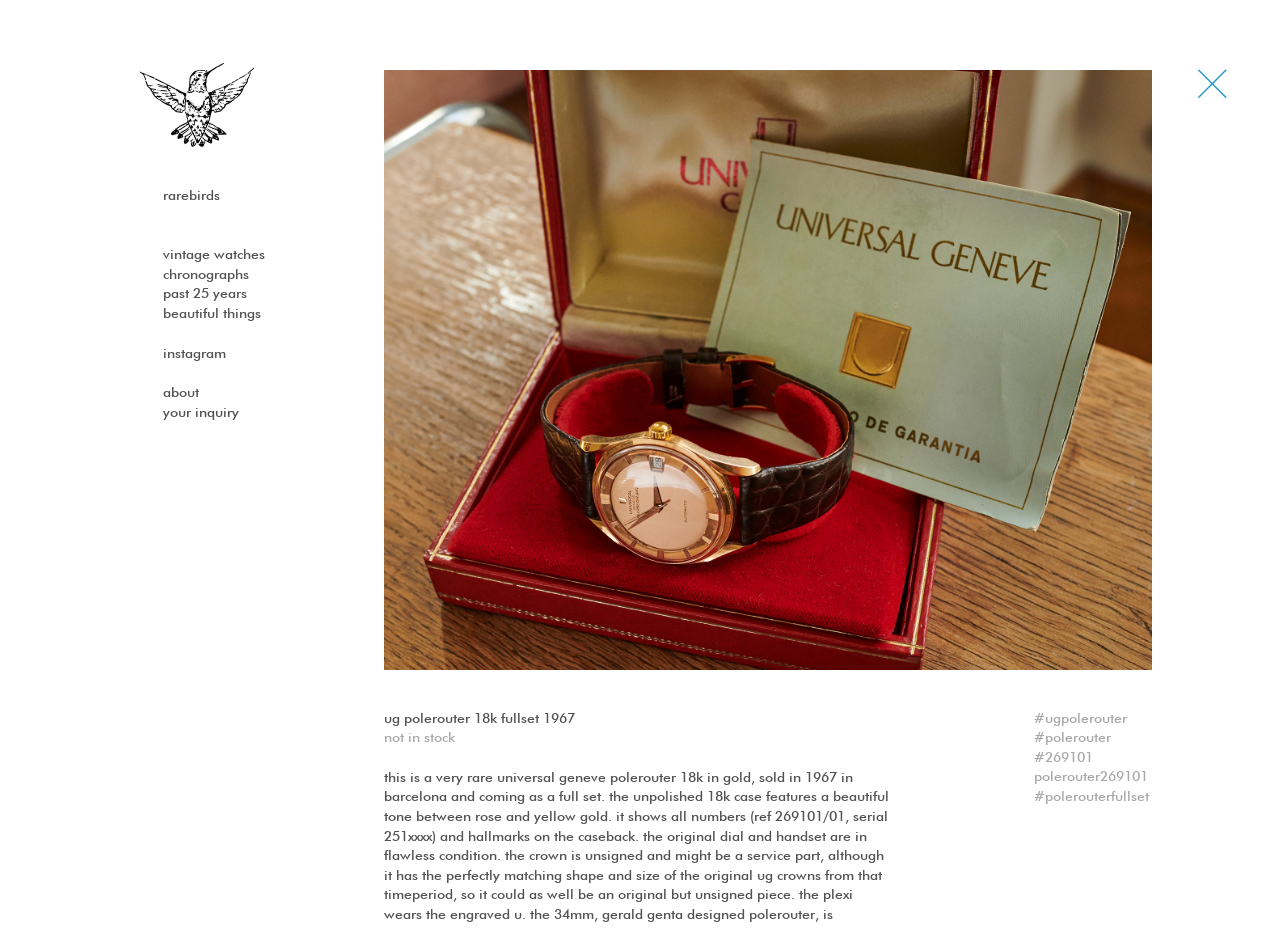Provide a single word or phrase answer to the question: 
What is the model number of the watch?

269101